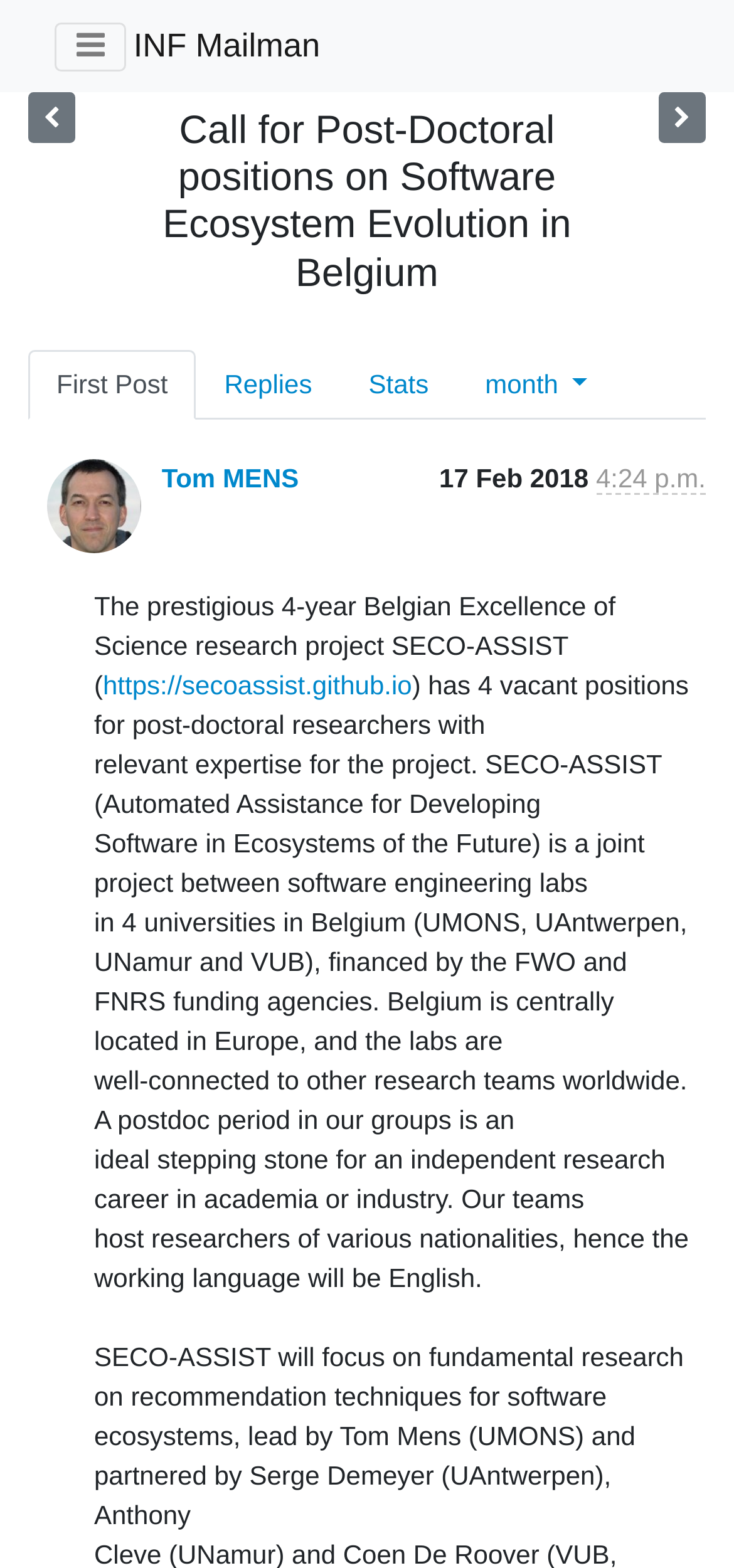Using the element description: "Threads by month", determine the bounding box coordinates for the specified UI element. The coordinates should be four float numbers between 0 and 1, [left, top, right, bottom].

[0.622, 0.223, 0.839, 0.267]